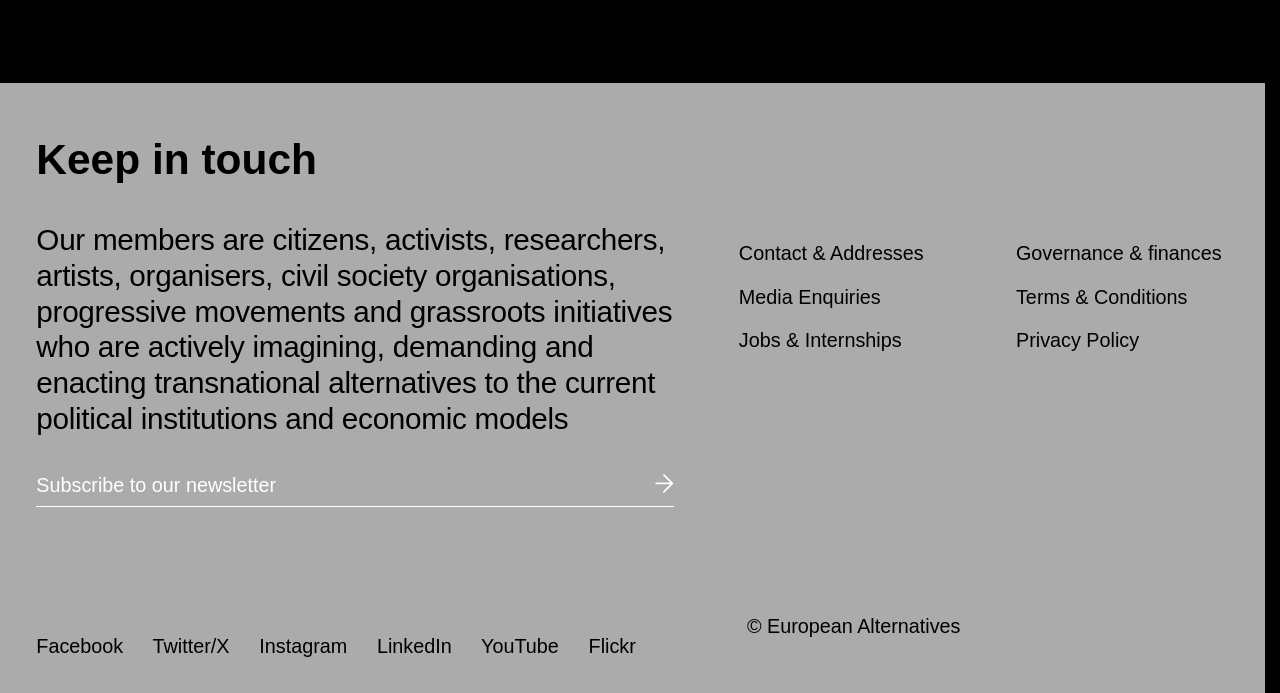Identify the bounding box coordinates of the area you need to click to perform the following instruction: "Subscribe to the newsletter".

[0.028, 0.672, 0.527, 0.731]